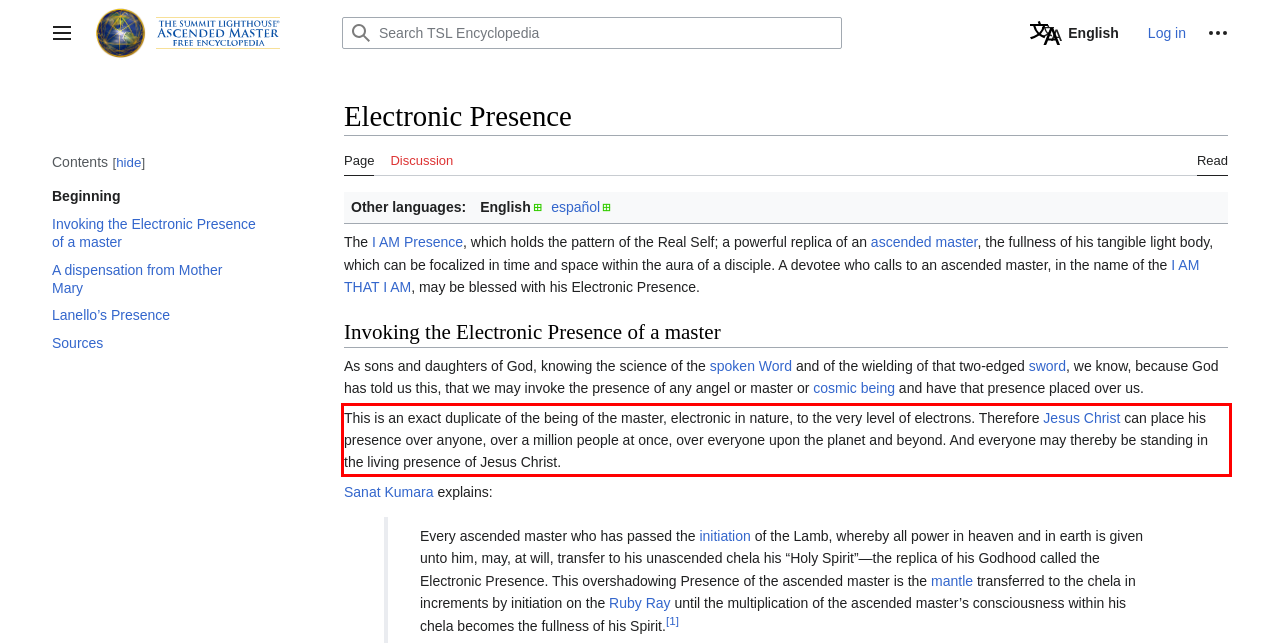Please take the screenshot of the webpage, find the red bounding box, and generate the text content that is within this red bounding box.

This is an exact duplicate of the being of the master, electronic in nature, to the very level of electrons. Therefore Jesus Christ can place his presence over anyone, over a million people at once, over everyone upon the planet and beyond. And everyone may thereby be standing in the living presence of Jesus Christ.